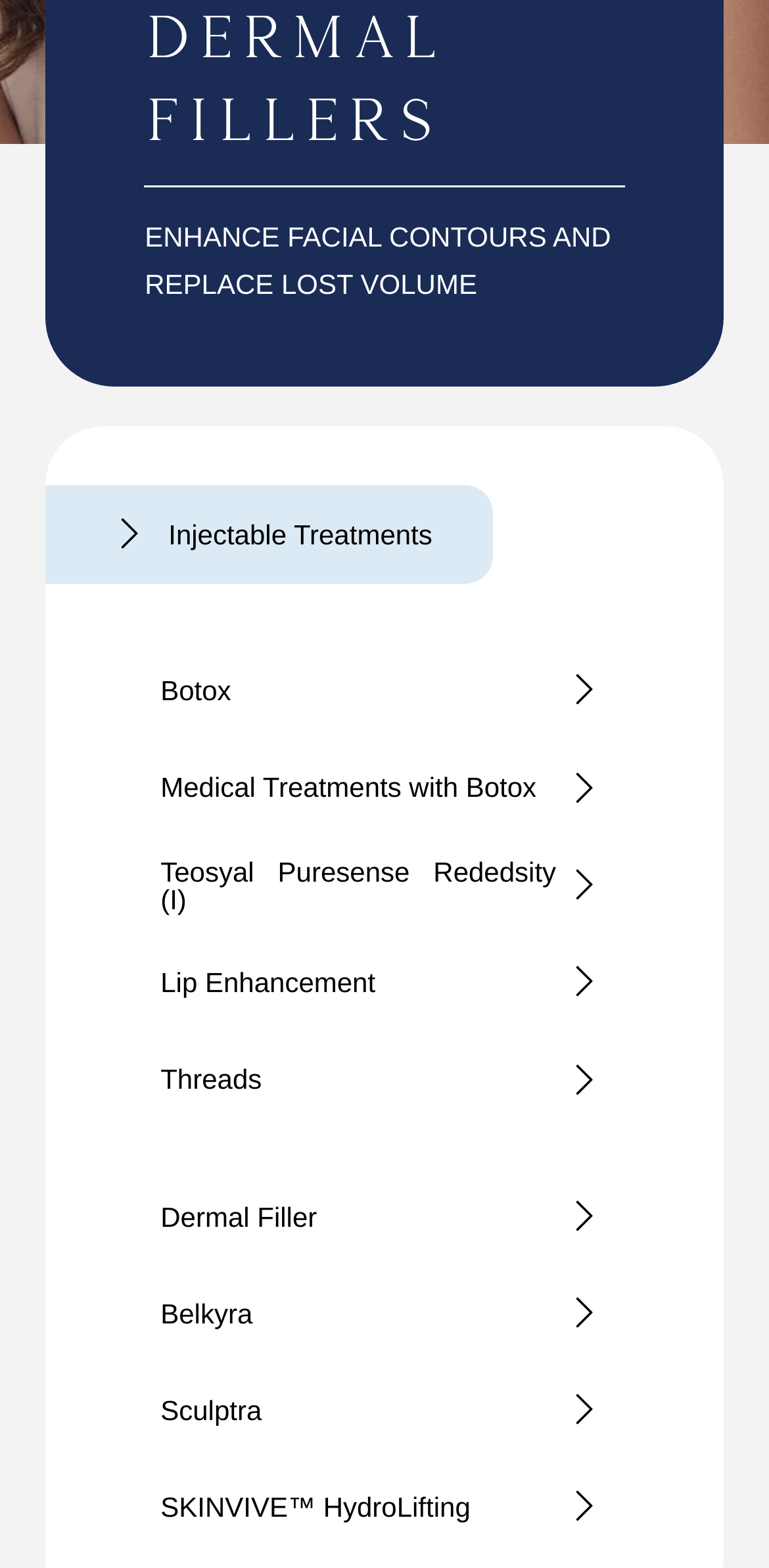What is the position of the link 'Lip Enhancement' on the page?
Please answer using one word or phrase, based on the screenshot.

Below 'Teosyal Puresense Redensity (I)'